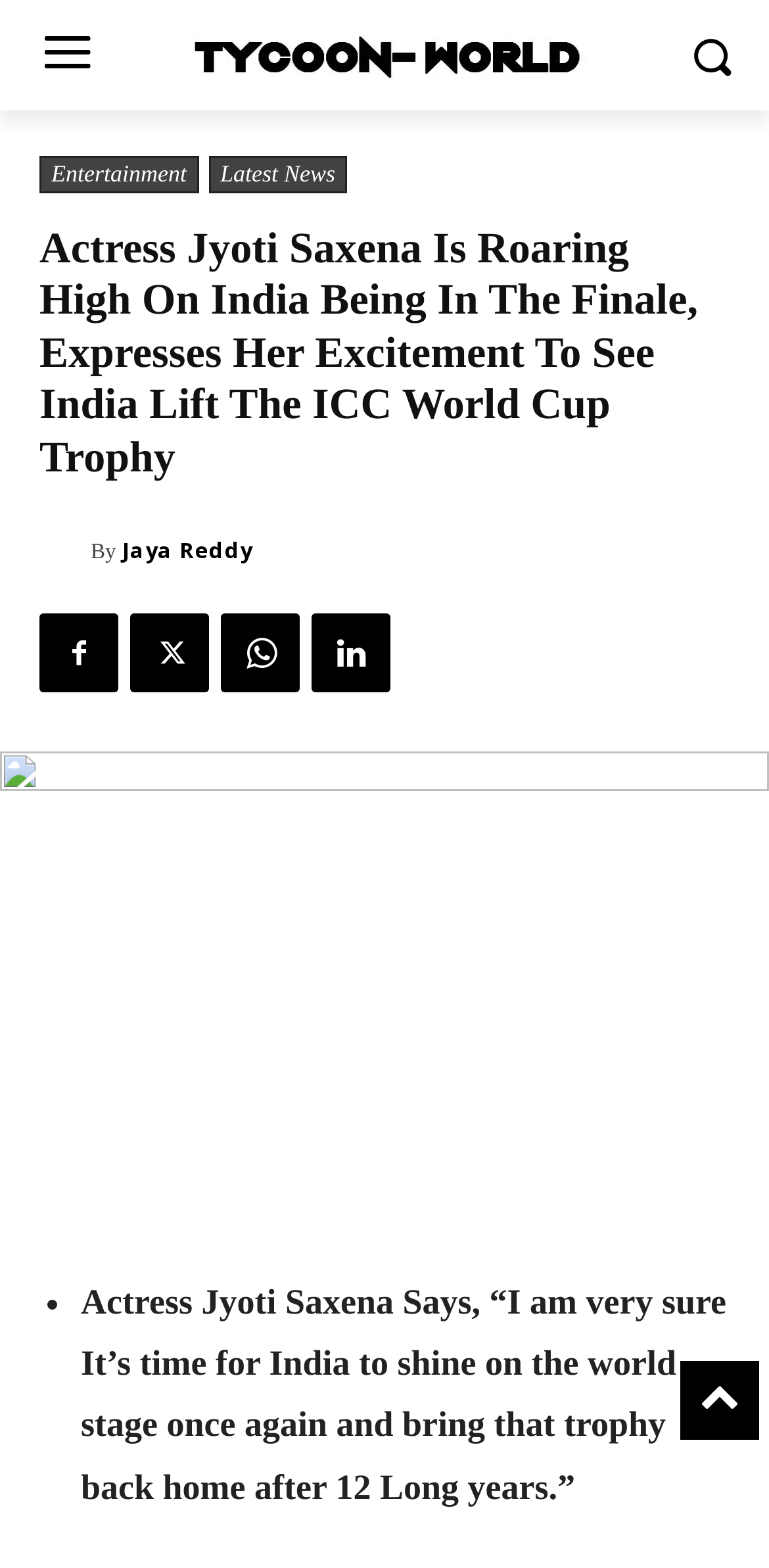Bounding box coordinates should be provided in the format (top-left x, top-left y, bottom-right x, bottom-right y) with all values between 0 and 1. Identify the bounding box for this UI element: title="IMG-20231117-WA0000"

[0.0, 0.479, 1.0, 0.755]